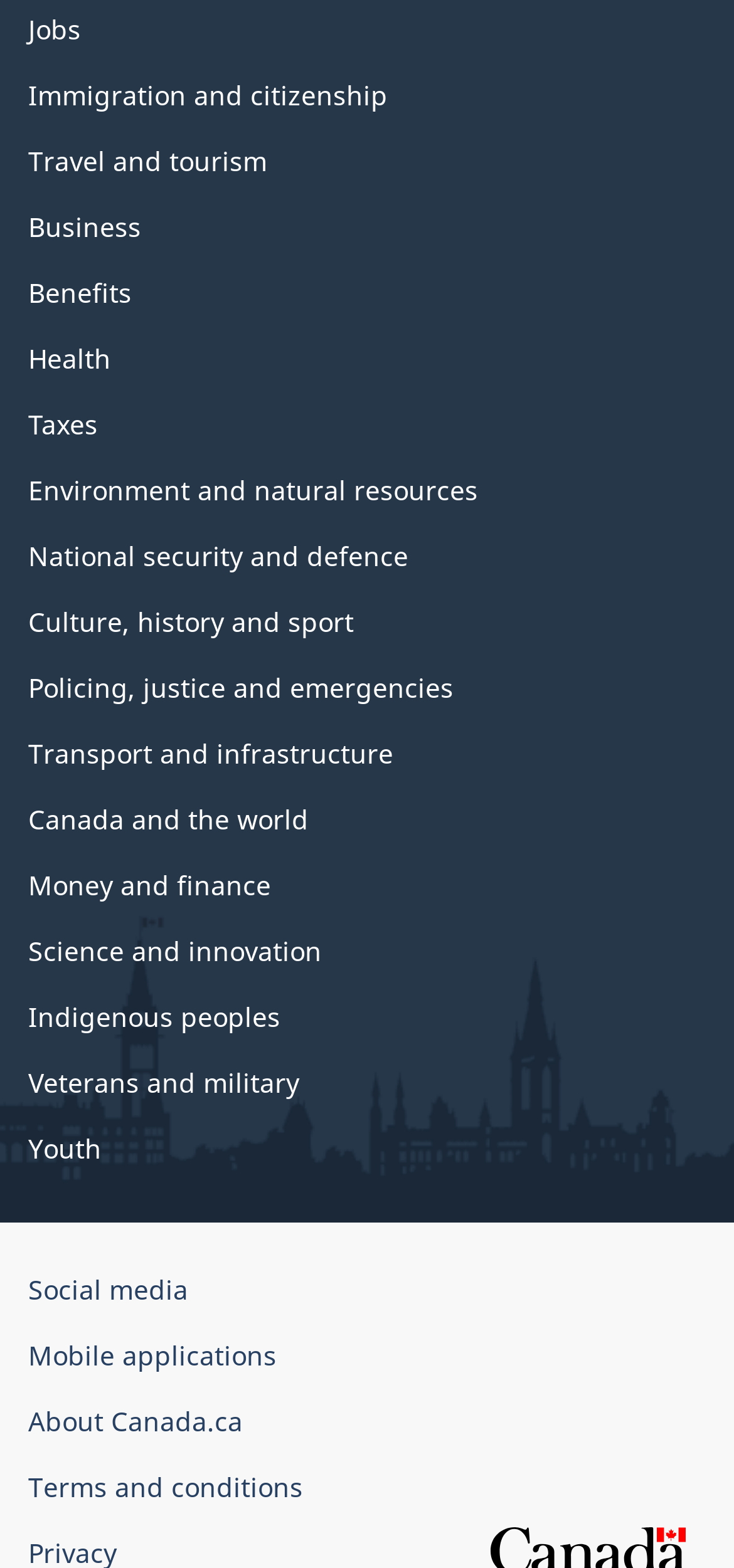What is the category of the link 'Indigenous peoples'?
Please use the visual content to give a single word or phrase answer.

Government services